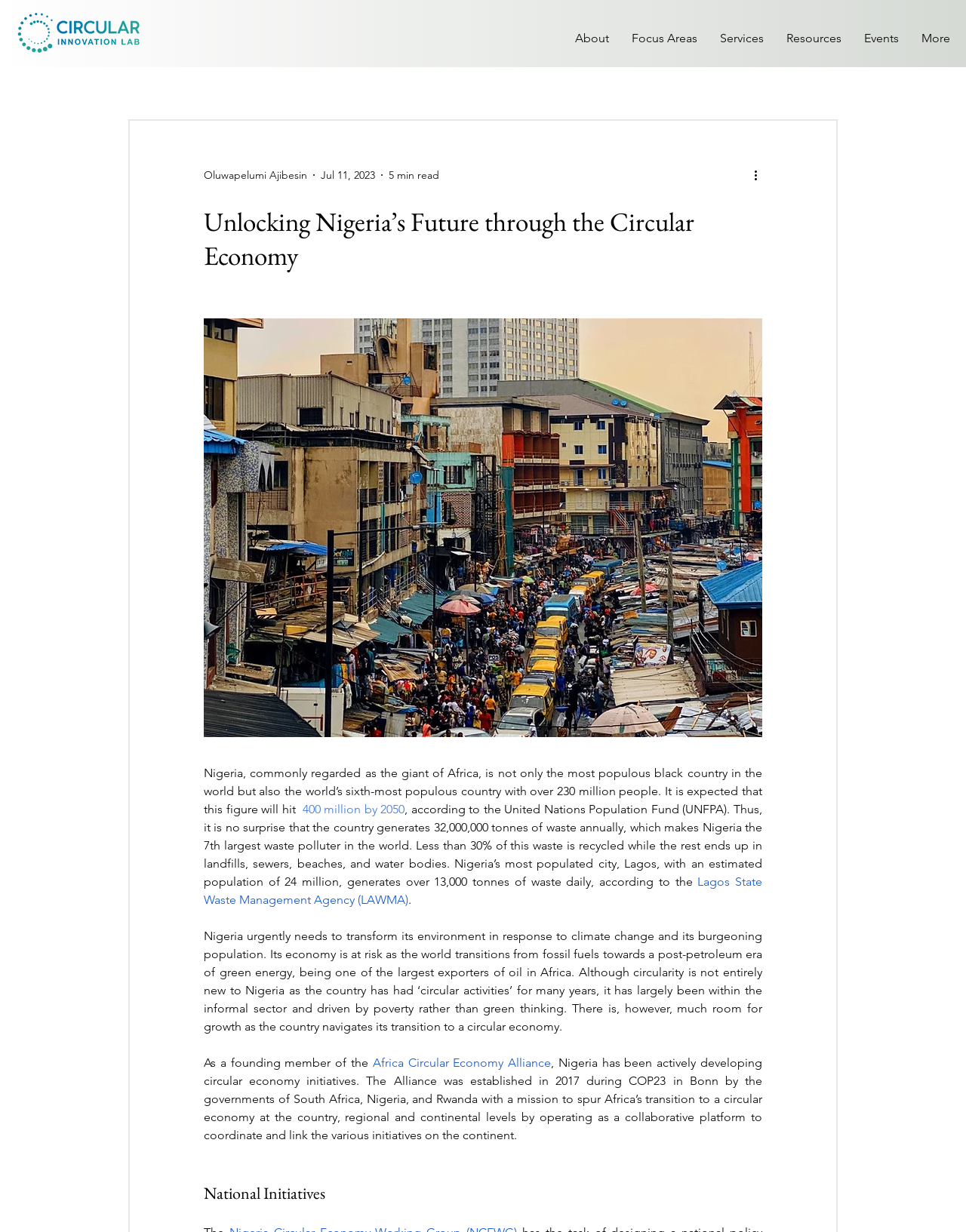Write an exhaustive caption that covers the webpage's main aspects.

This webpage is about unlocking Nigeria's future through the circular economy. At the top left corner, there is a CIL logo, which is an image link. Next to it, on the top right side, there is a navigation menu with links to "About", "Focus Areas", "Services", "Resources", "Events", and "More". 

Below the navigation menu, there is a section with a heading "Unlocking Nigeria’s Future through the Circular Economy". This section contains a brief introduction to Nigeria, stating that it is the most populous black country in the world and the sixth-most populous country globally, with over 230 million people. The text also mentions that Nigeria generates a significant amount of waste annually, with less than 30% being recycled.

On the right side of this section, there is a "More actions" button with an image. Below the introduction, there is a long paragraph discussing the need for Nigeria to transform its environment in response to climate change and its growing population. The text also mentions the country's economy being at risk as the world transitions from fossil fuels to green energy.

Further down, there is a section with a heading "National Initiatives". The webpage also contains several links to external sources, including the Lagos State Waste Management Agency (LAWMA) and the Africa Circular Economy Alliance. Overall, the webpage appears to be an article or blog post discussing the importance of a circular economy in Nigeria.